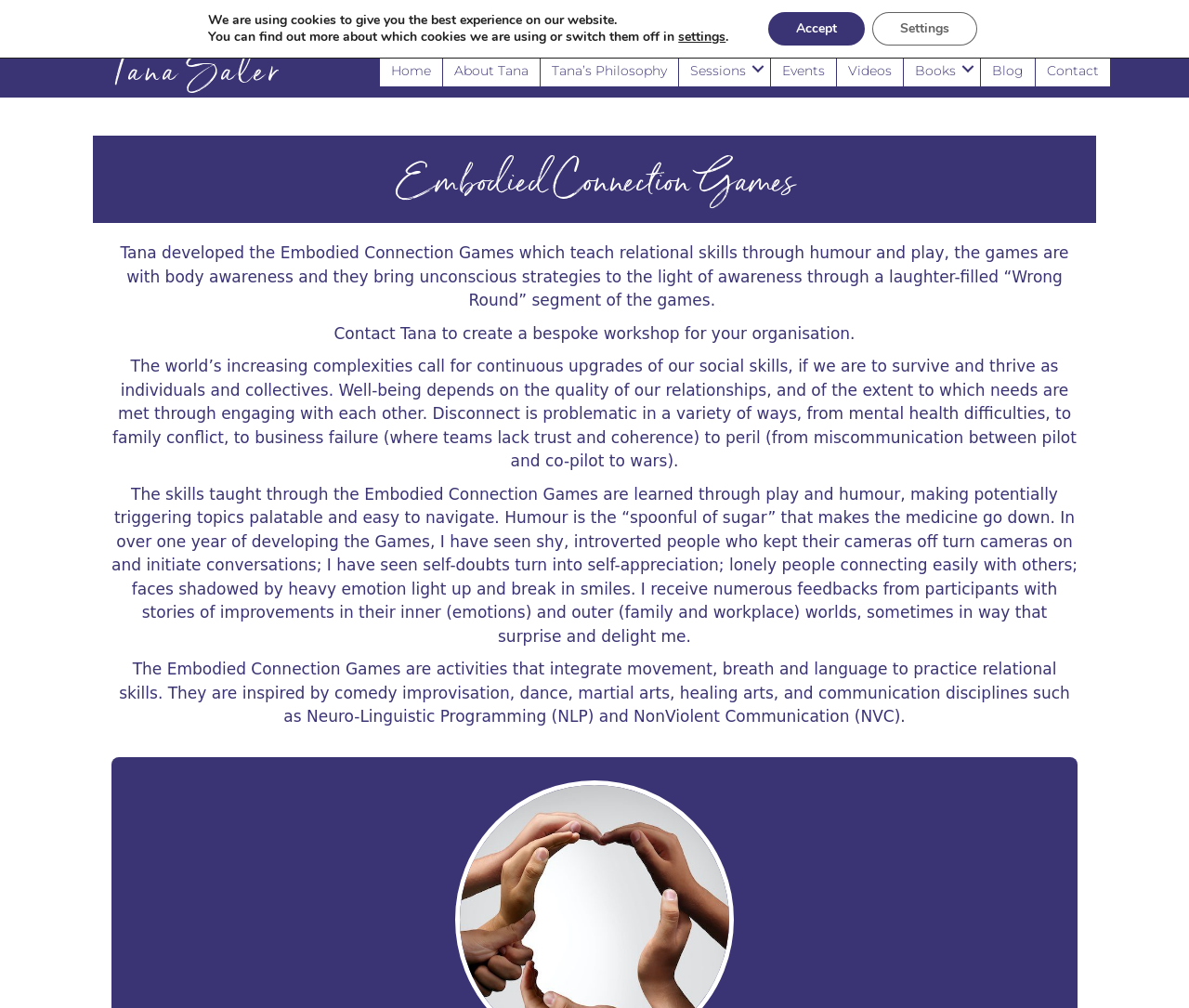Find the bounding box coordinates for the element that must be clicked to complete the instruction: "Click on the 'Videos' link". The coordinates should be four float numbers between 0 and 1, indicated as [left, top, right, bottom].

[0.704, 0.051, 0.759, 0.086]